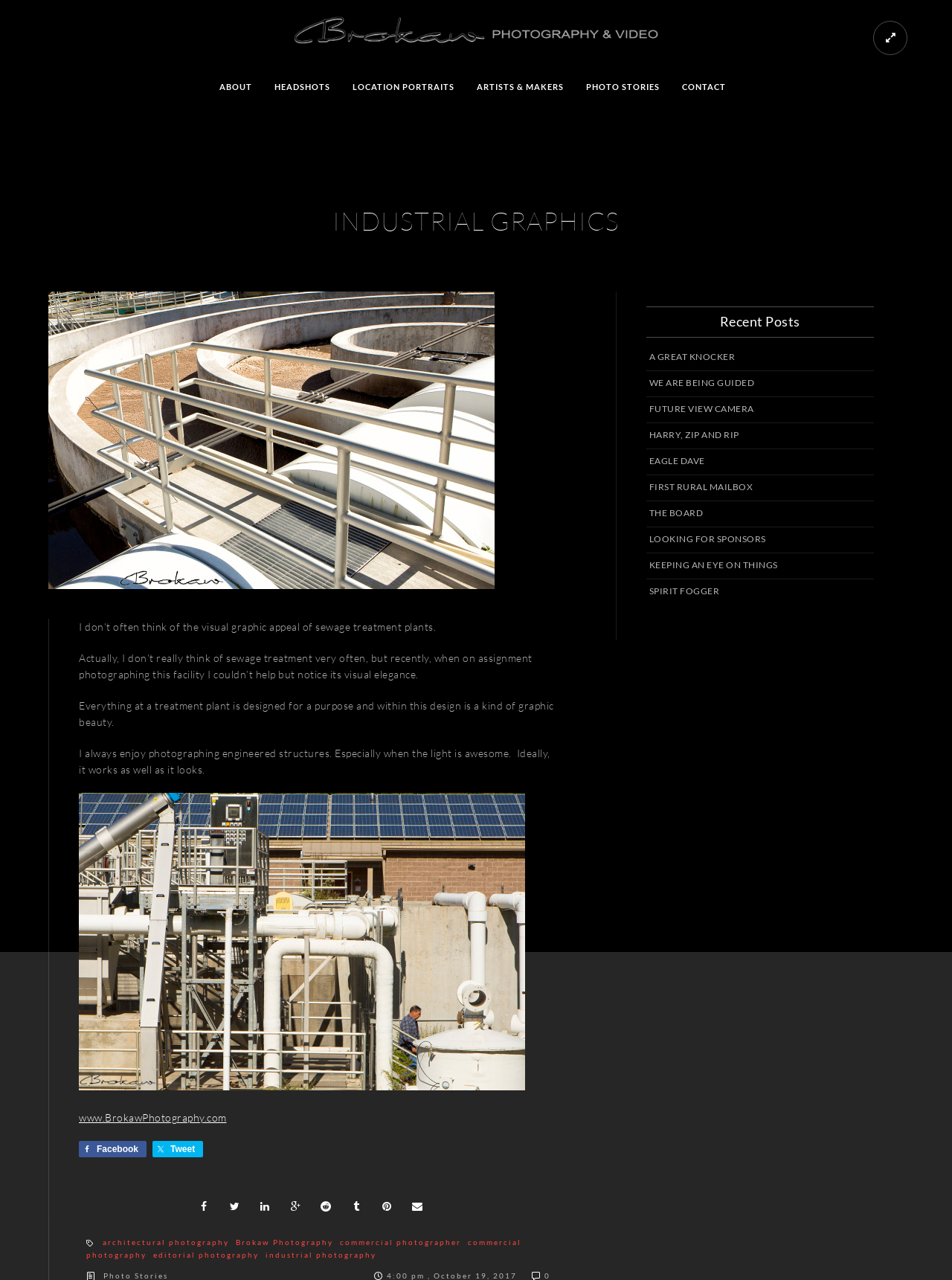Determine the bounding box coordinates of the section I need to click to execute the following instruction: "Read the article about TREATMENT PLANT". Provide the coordinates as four float numbers between 0 and 1, i.e., [left, top, right, bottom].

[0.051, 0.228, 0.617, 0.46]